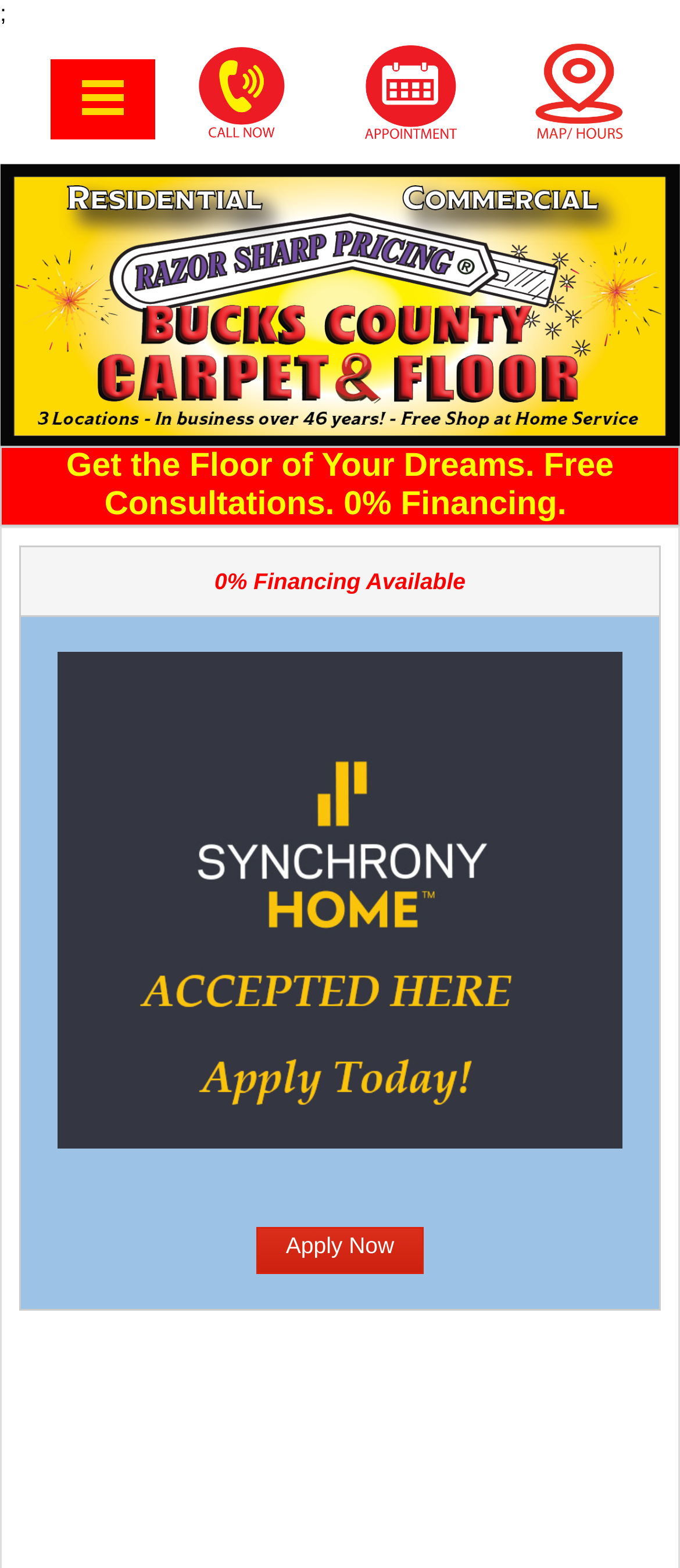How can I get a free estimate for flooring? Observe the screenshot and provide a one-word or short phrase answer.

Click the 'free carpet estimate' button